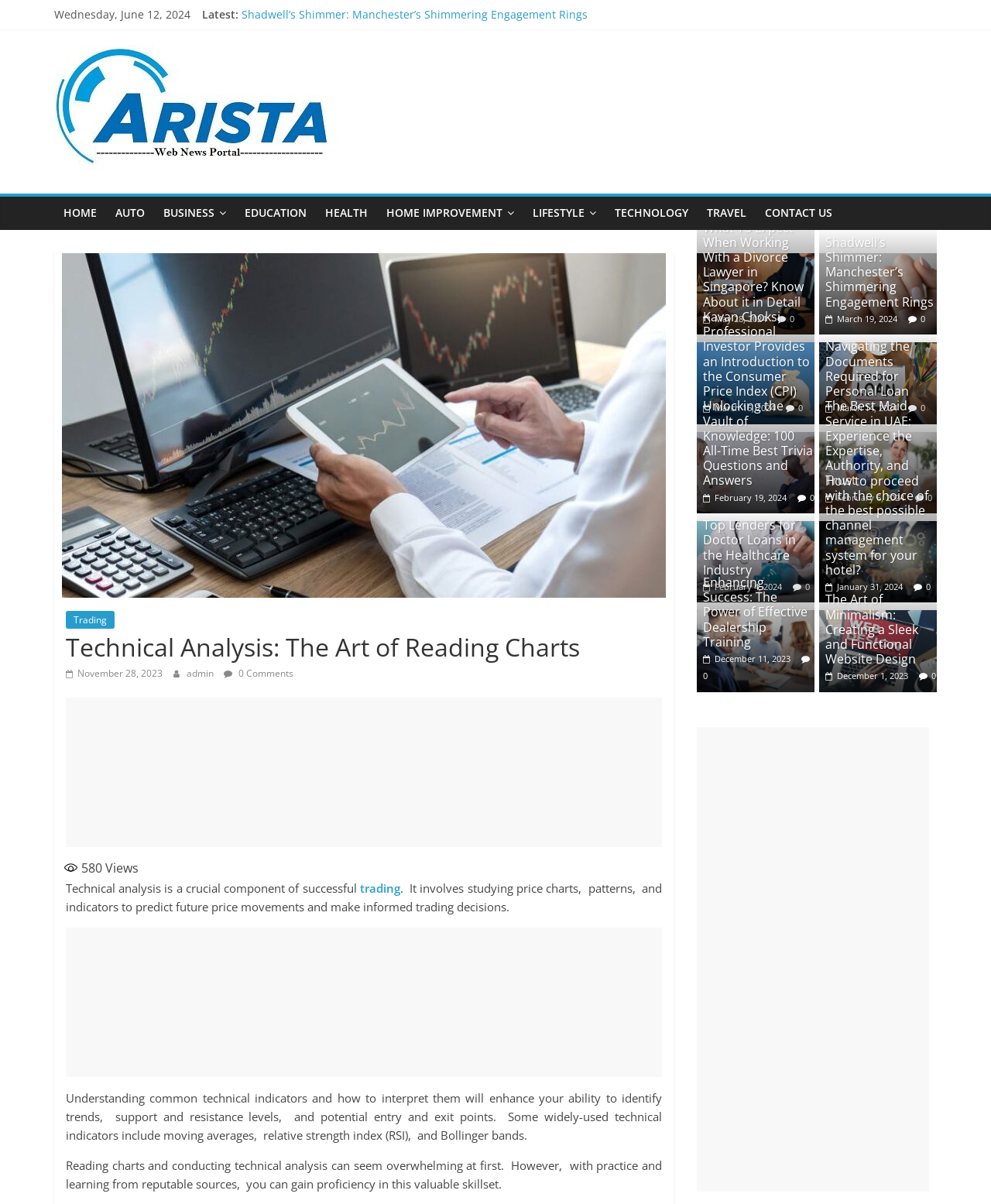What is the date displayed at the top of the webpage?
With the help of the image, please provide a detailed response to the question.

The date is displayed at the top of the webpage, specifically in the StaticText element with the text 'Wednesday, June 12, 2024'.